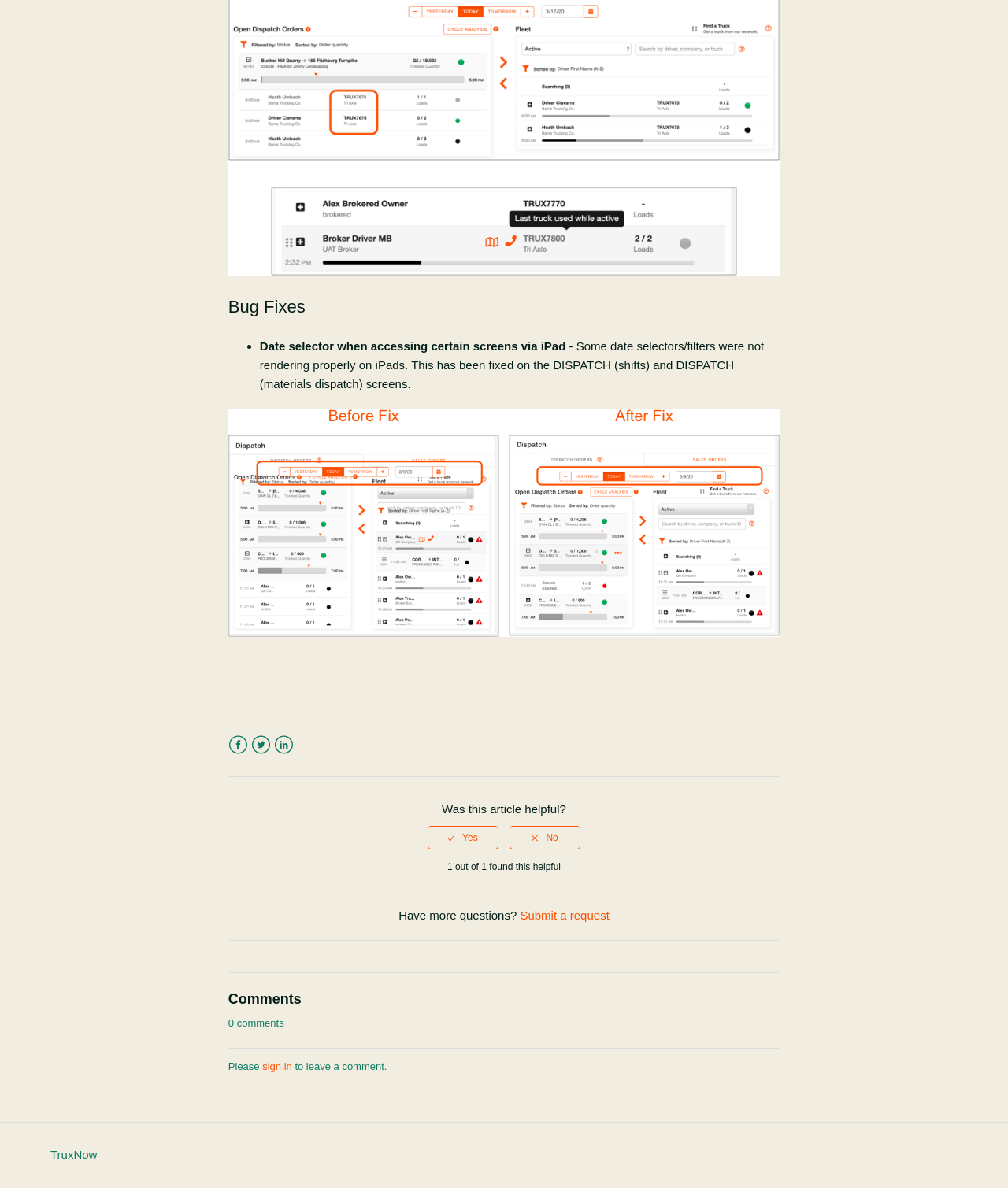Please identify the coordinates of the bounding box that should be clicked to fulfill this instruction: "Click sign in".

[0.26, 0.892, 0.29, 0.902]